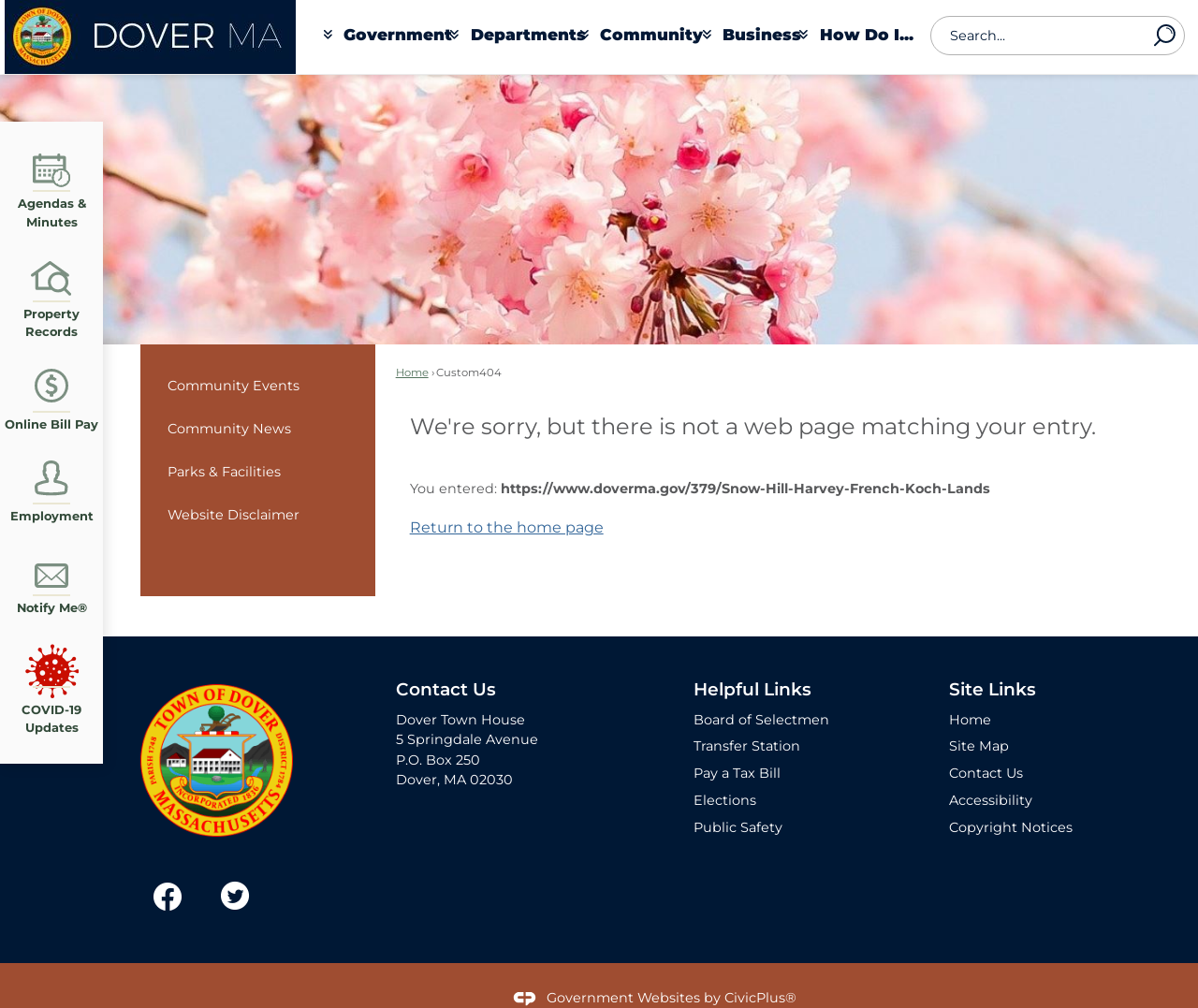Pinpoint the bounding box coordinates of the area that must be clicked to complete this instruction: "Contact us".

[0.33, 0.672, 0.544, 0.698]